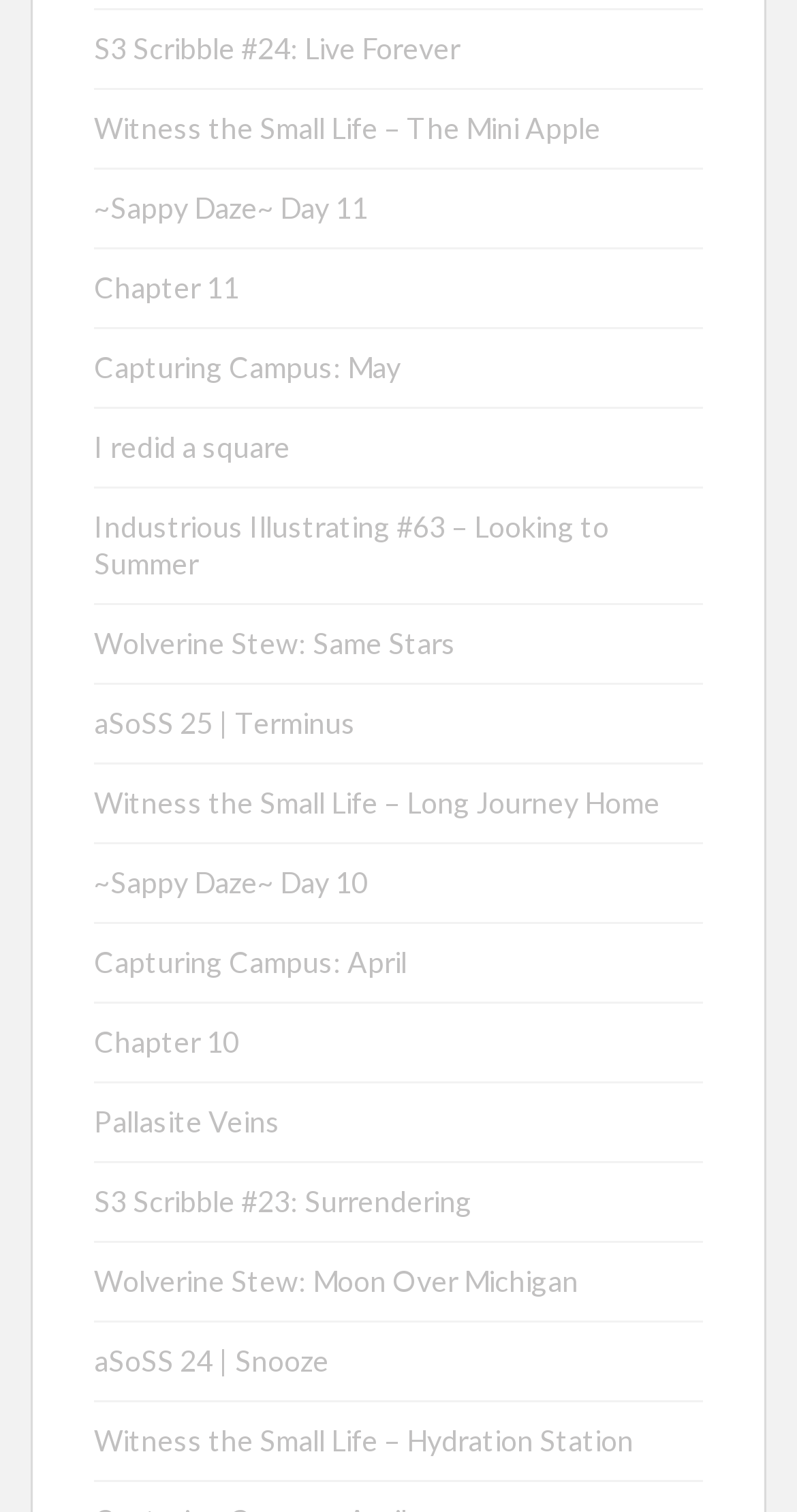How many links have a title that starts with 'aSoSS'?
Based on the screenshot, answer the question with a single word or phrase.

2